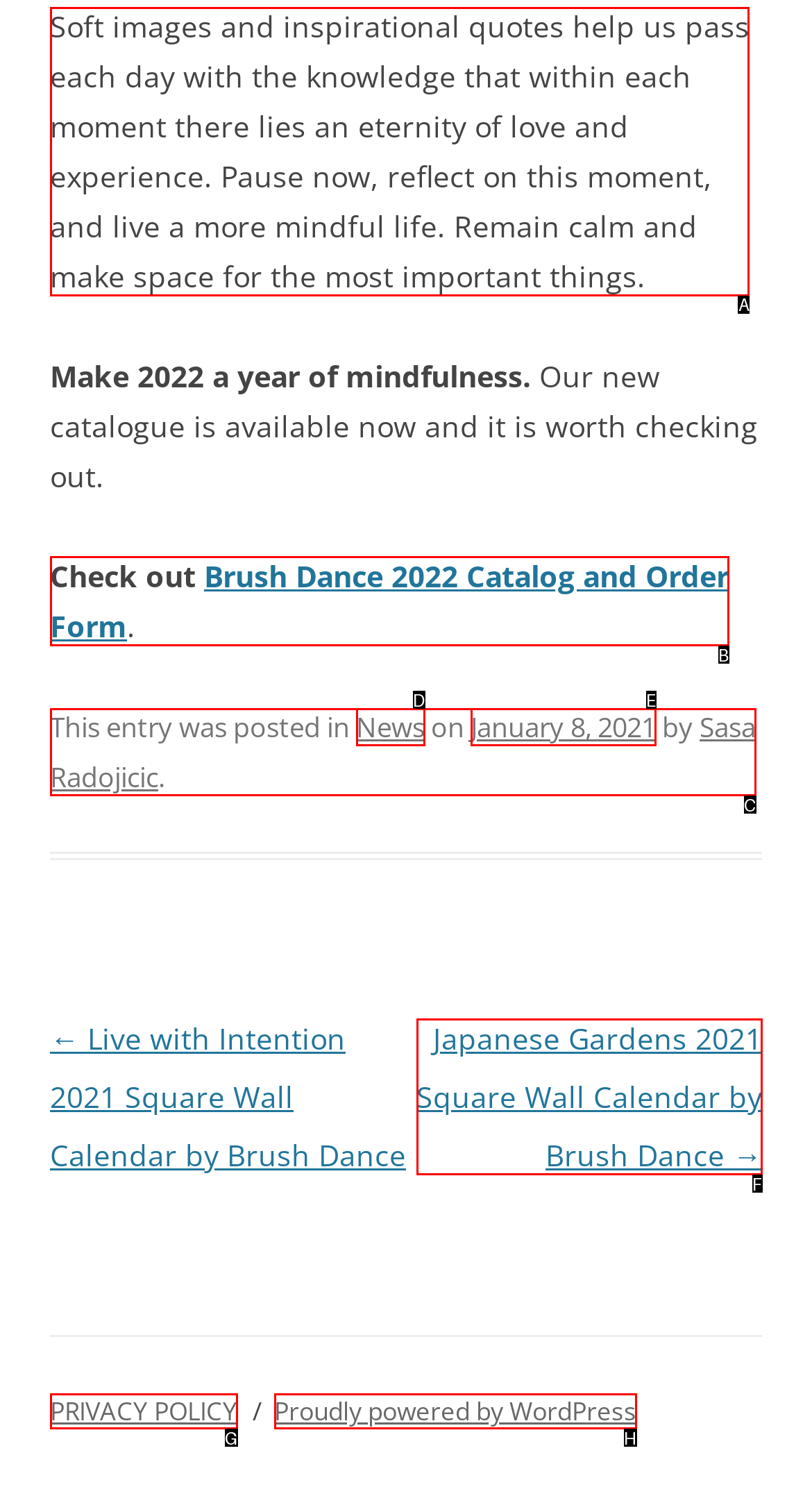Determine the appropriate lettered choice for the task: Read the inspirational quote. Reply with the correct letter.

A